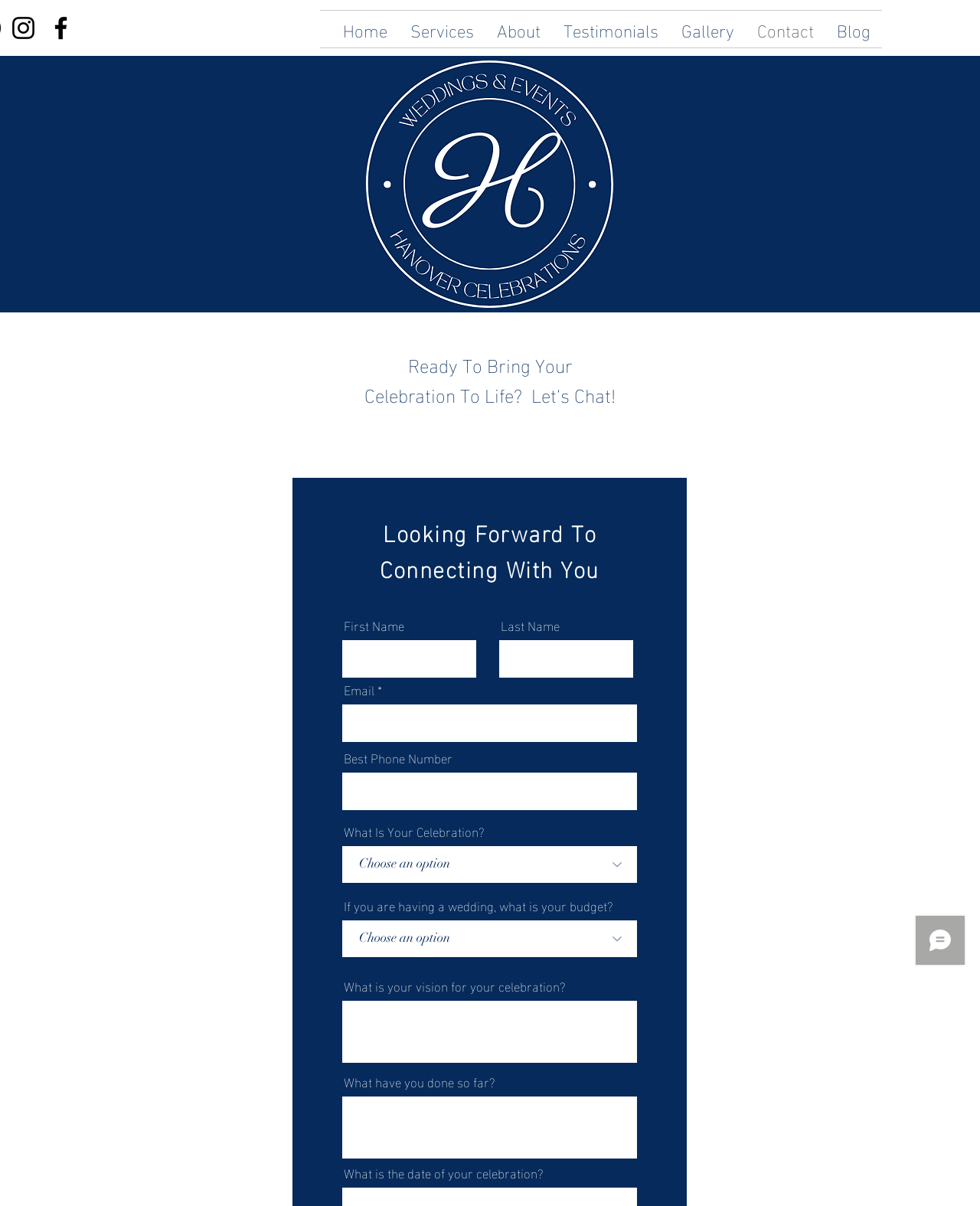Determine the bounding box coordinates of the region that needs to be clicked to achieve the task: "Click on the Facebook link".

[0.047, 0.011, 0.077, 0.036]